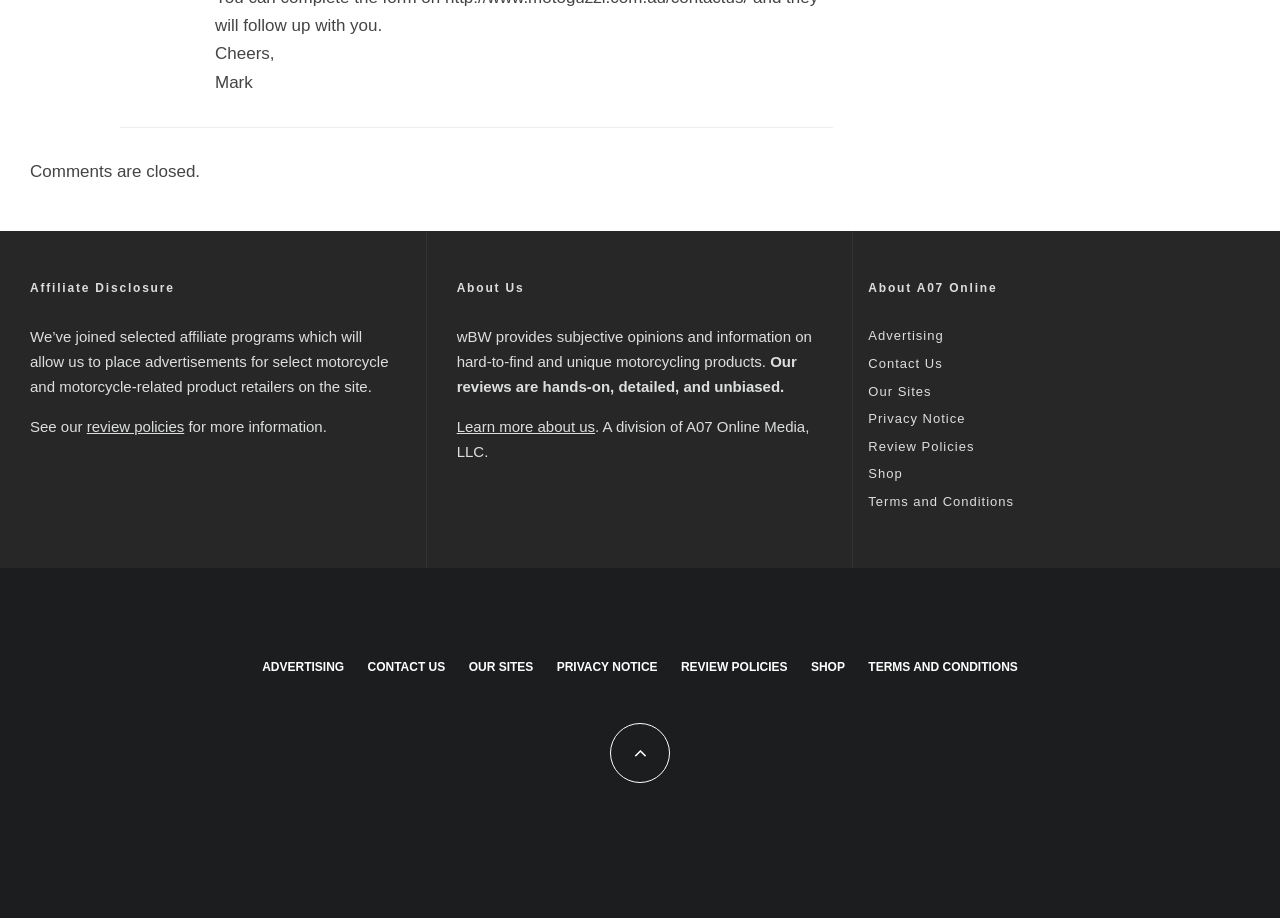Please identify the bounding box coordinates of the region to click in order to complete the task: "Learn more about us". The coordinates must be four float numbers between 0 and 1, specified as [left, top, right, bottom].

[0.357, 0.455, 0.465, 0.474]